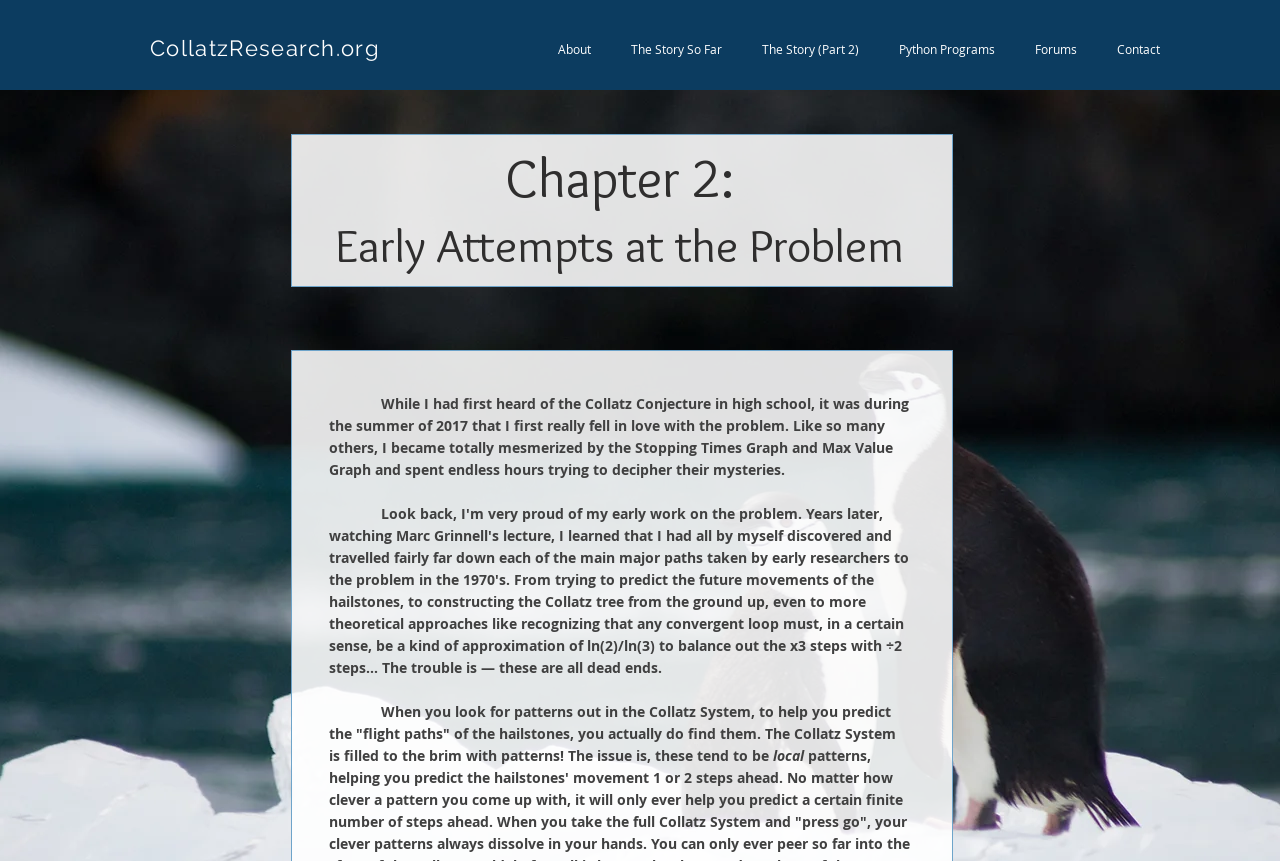Refer to the image and provide an in-depth answer to the question: 
What is the name of the website?

The name of the website can be found at the top left corner of the webpage, which is a heading element with the text 'CollatzResearch.org'.